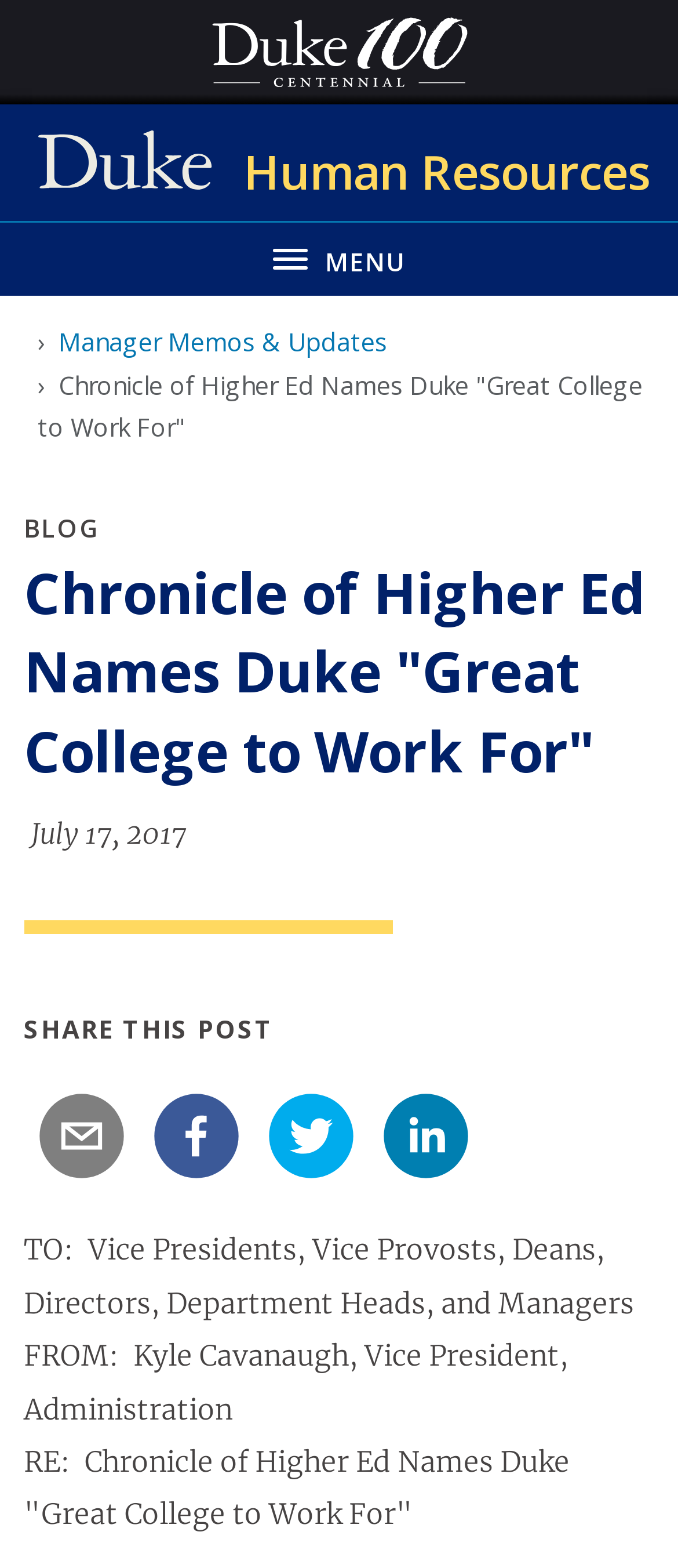Given the element description "MenuClose", identify the bounding box of the corresponding UI element.

[0.0, 0.14, 1.0, 0.188]